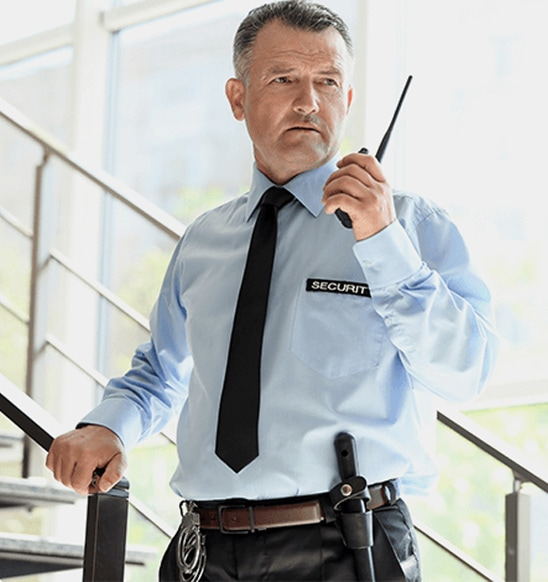What type of environment is the security guard in?
Based on the visual details in the image, please answer the question thoroughly.

The setting appears to be an indoor environment, likely a building entrance or lobby, which is a common area where security personnel are stationed to monitor and control access.